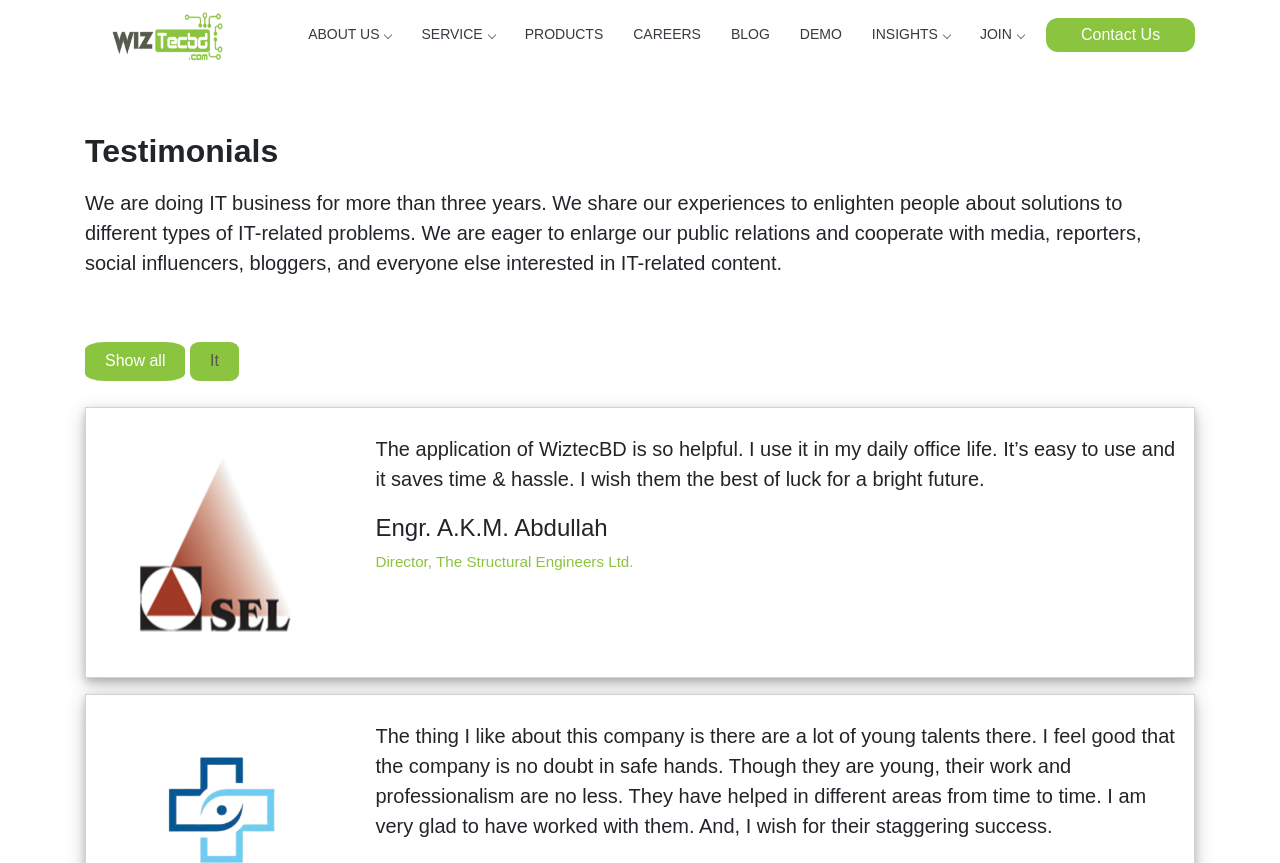Highlight the bounding box coordinates of the region I should click on to meet the following instruction: "Click on DEMO".

[0.613, 0.0, 0.669, 0.081]